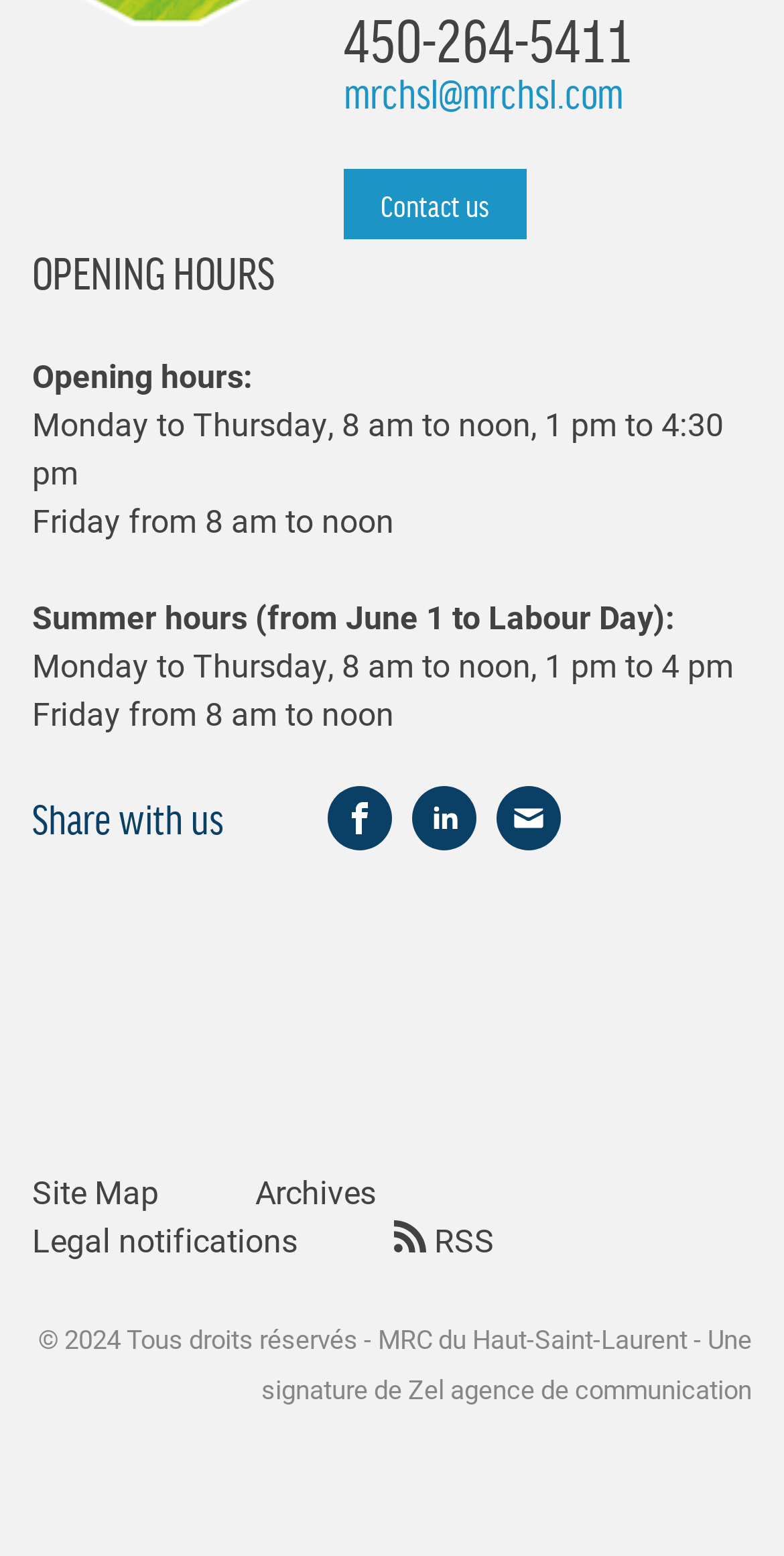Who designed the website?
Based on the visual, give a brief answer using one word or a short phrase.

Zel agence de communication